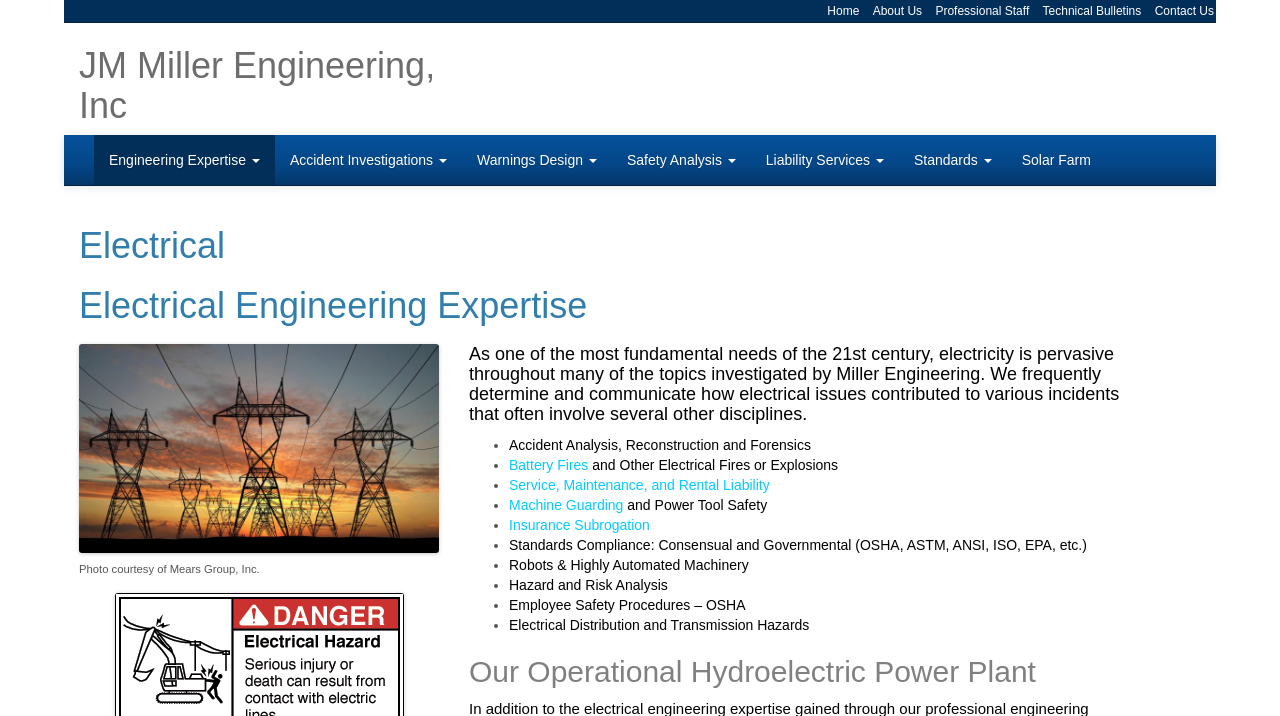Locate the bounding box coordinates of the element to click to perform the following action: 'Click on Battery Fires'. The coordinates should be given as four float values between 0 and 1, in the form of [left, top, right, bottom].

[0.398, 0.638, 0.46, 0.66]